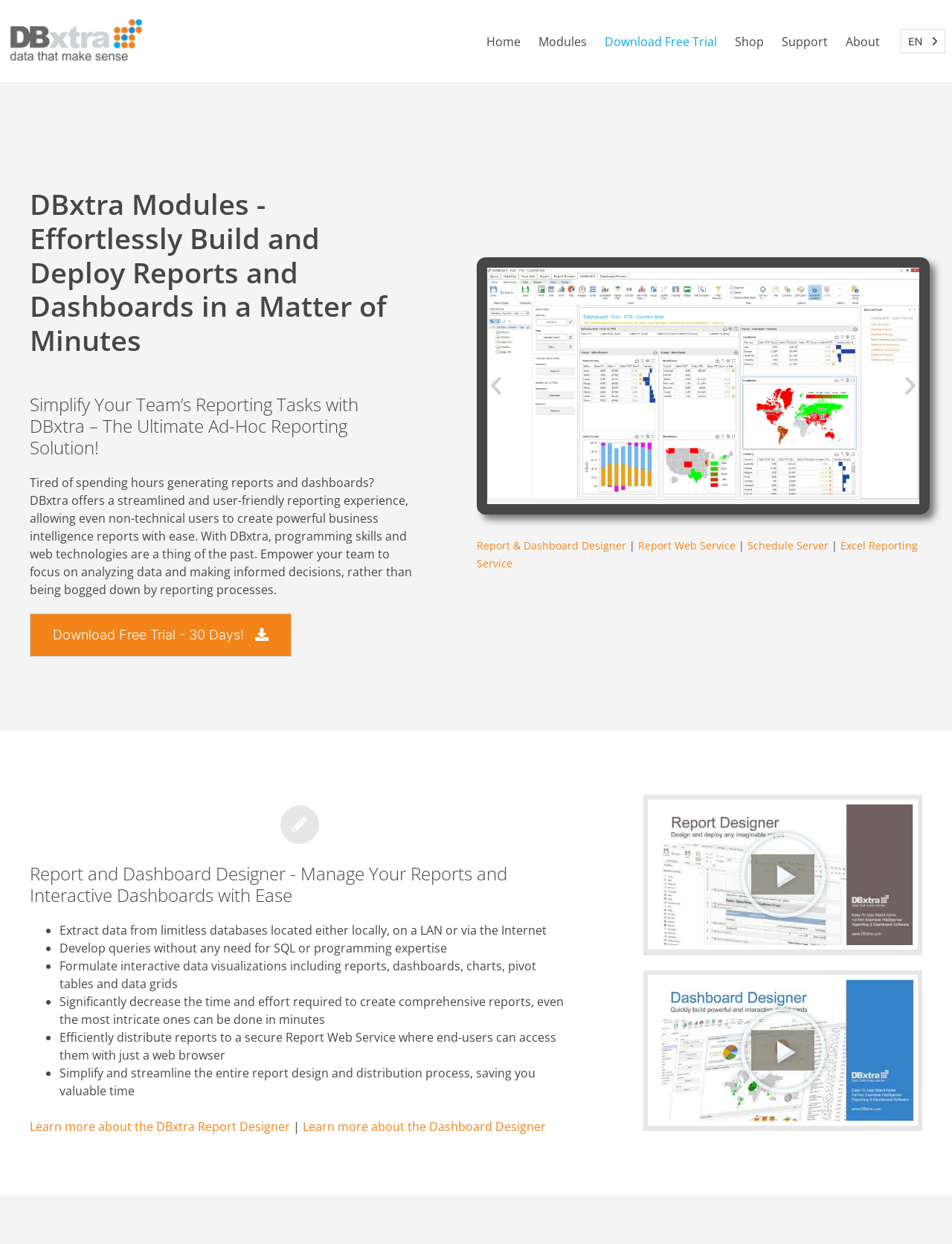For the element described, predict the bounding box coordinates as (top-left x, top-left y, bottom-right x, bottom-right y). All values should be between 0 and 1. Element description: Previous Entry

None